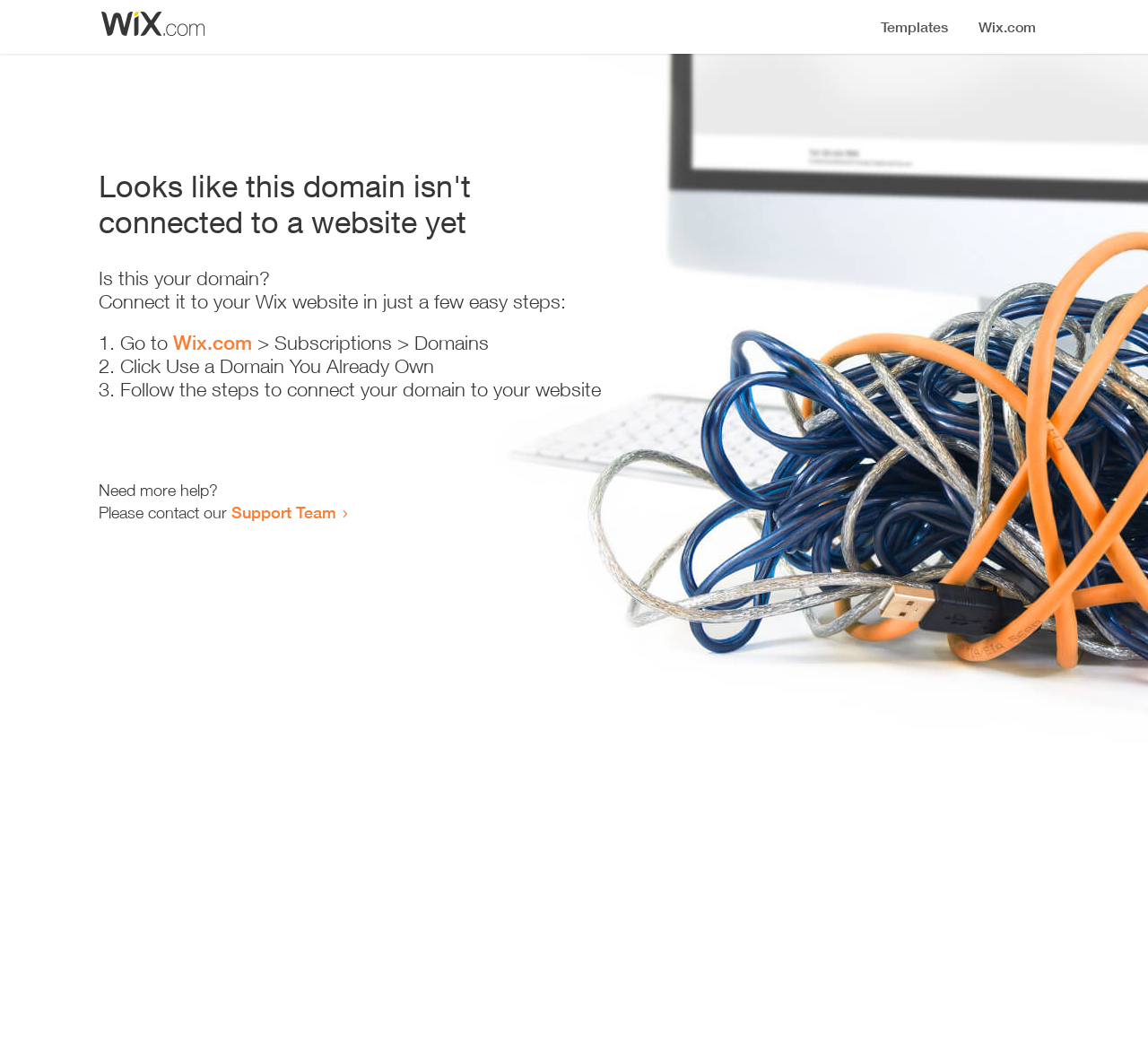Find the bounding box coordinates for the element described here: "Wix.com".

[0.151, 0.317, 0.22, 0.34]